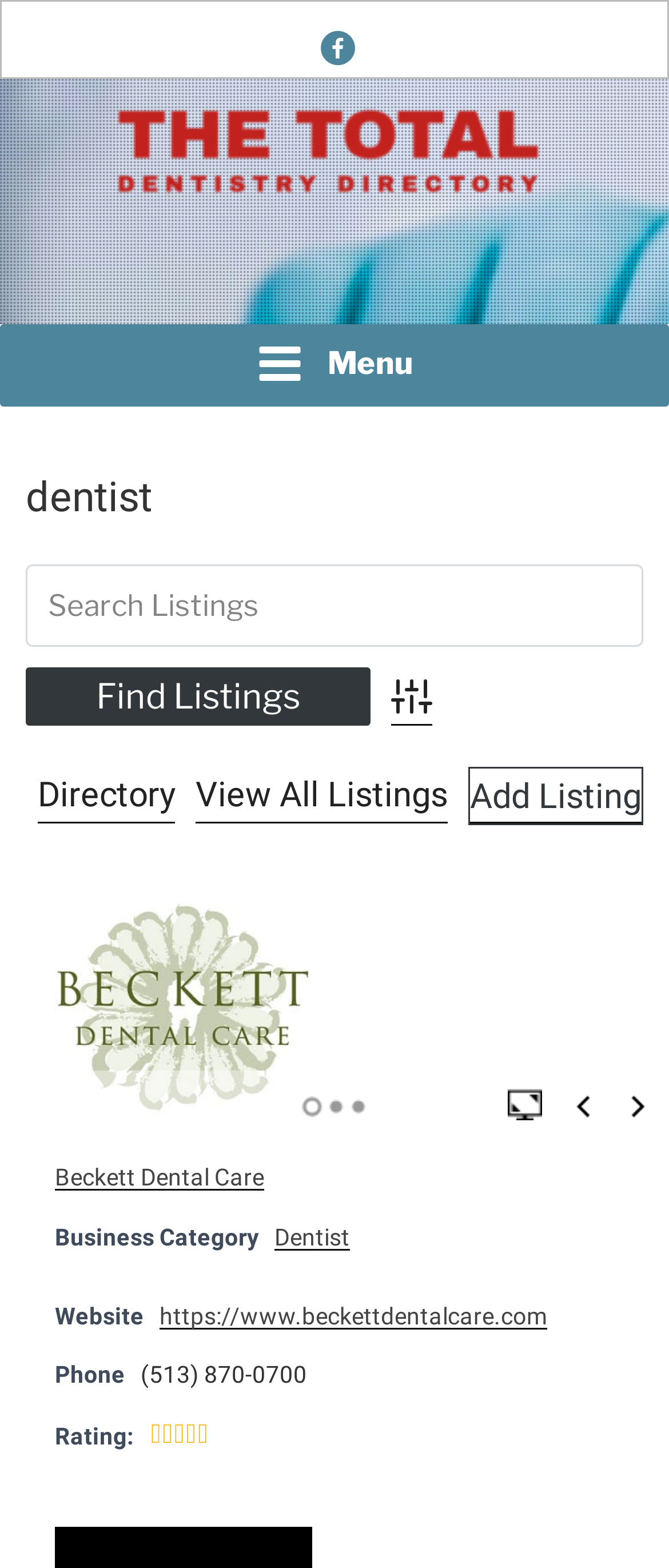What is the phone number of Beckett Dental Care?
Using the visual information, reply with a single word or short phrase.

(513) 870-0700